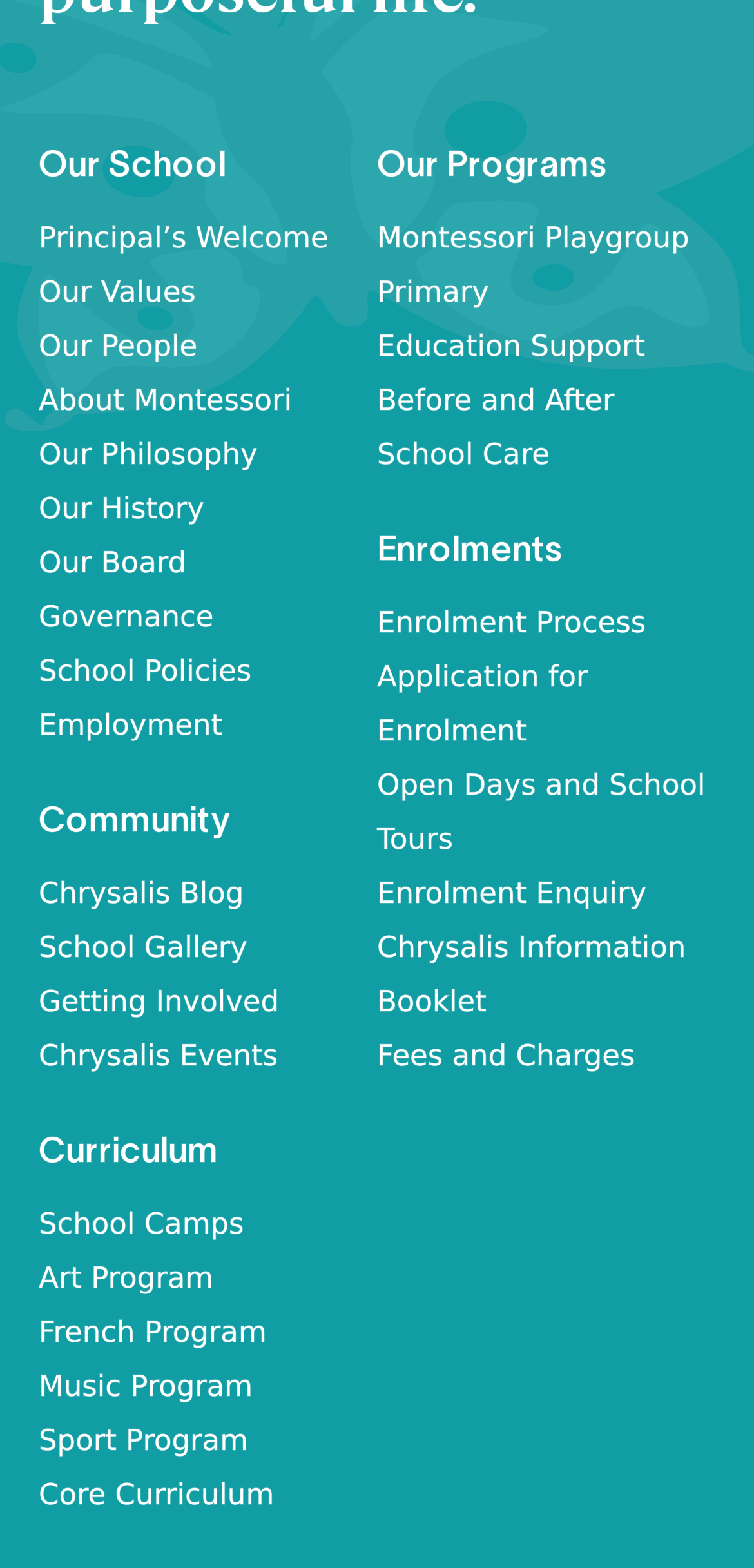Could you locate the bounding box coordinates for the section that should be clicked to accomplish this task: "Find companies".

None